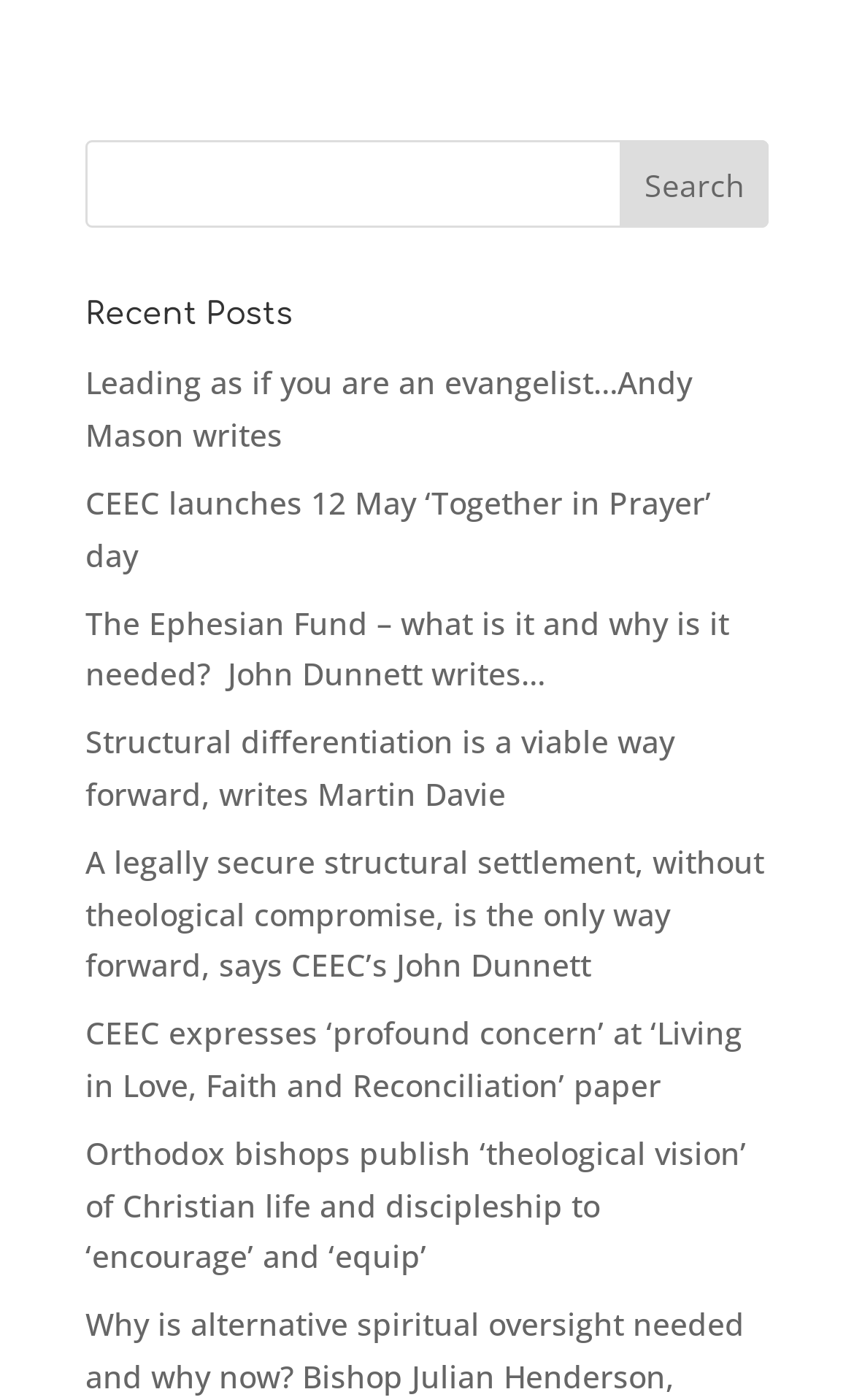What is the text on the search button?
Refer to the screenshot and deliver a thorough answer to the question presented.

I looked at the button element next to the textbox and found that its text is 'Search'.